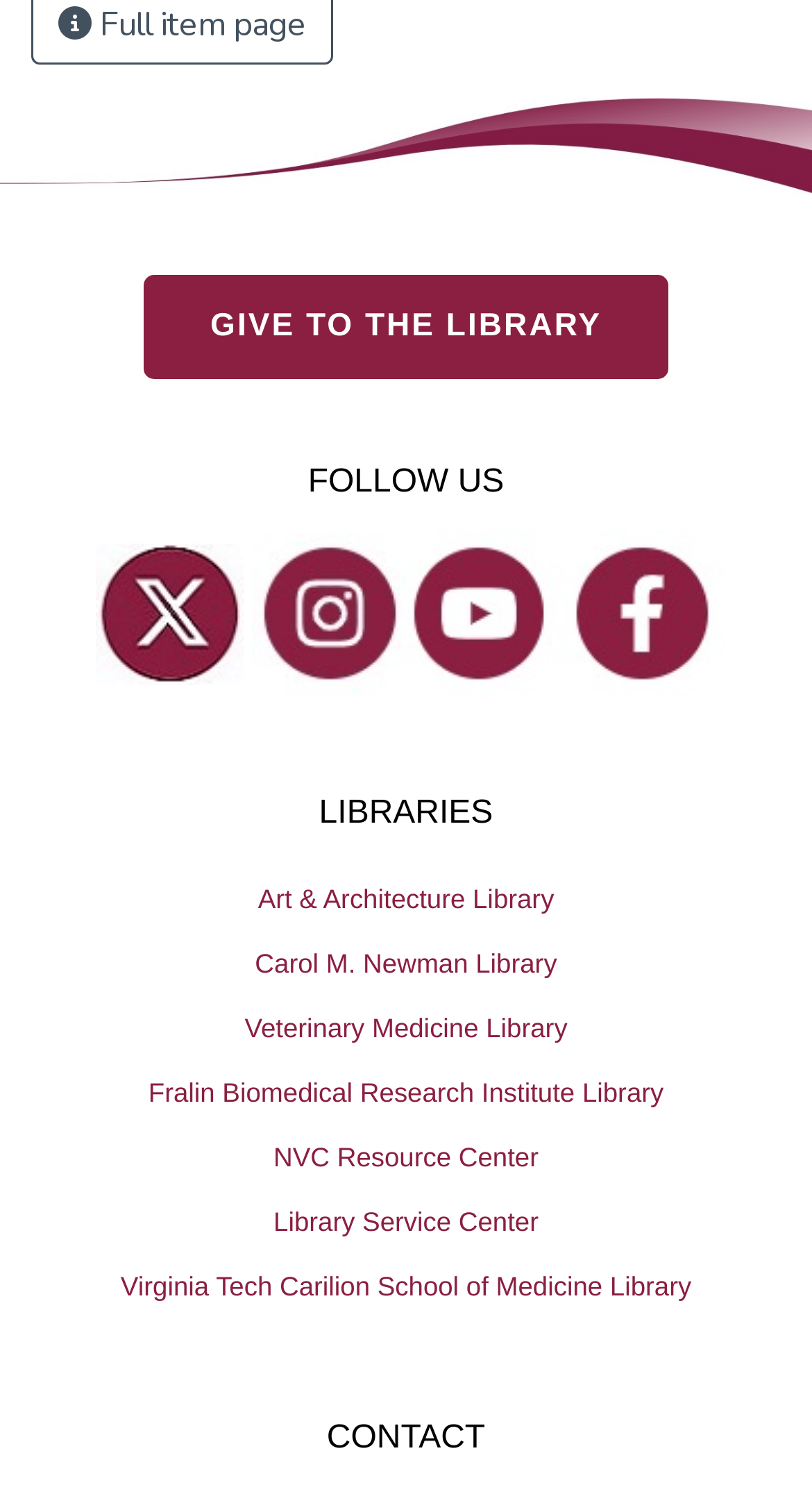Determine the bounding box coordinates of the target area to click to execute the following instruction: "Contact the library."

[0.402, 0.95, 0.598, 0.976]